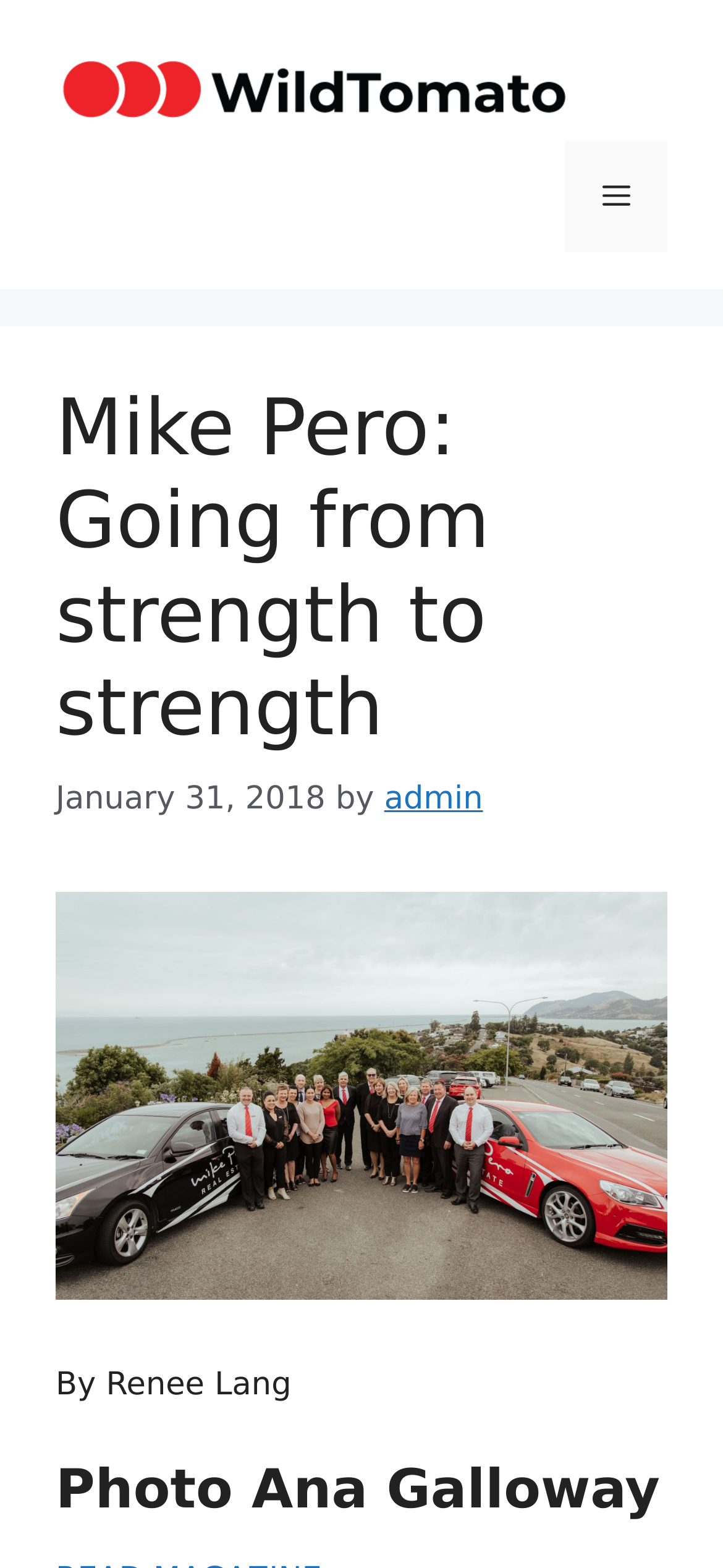Provide a one-word or one-phrase answer to the question:
What is the name of the website?

WildTomato